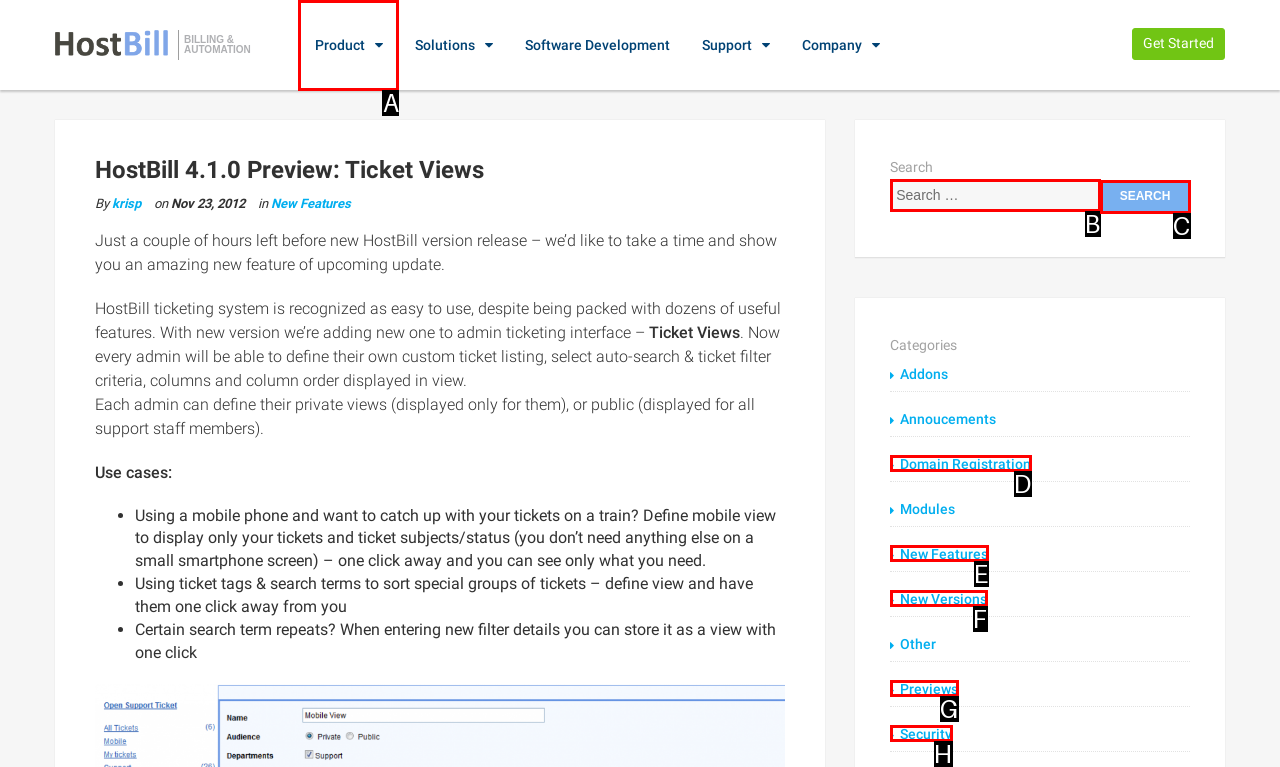Point out the option that aligns with the description: New Versions
Provide the letter of the corresponding choice directly.

F